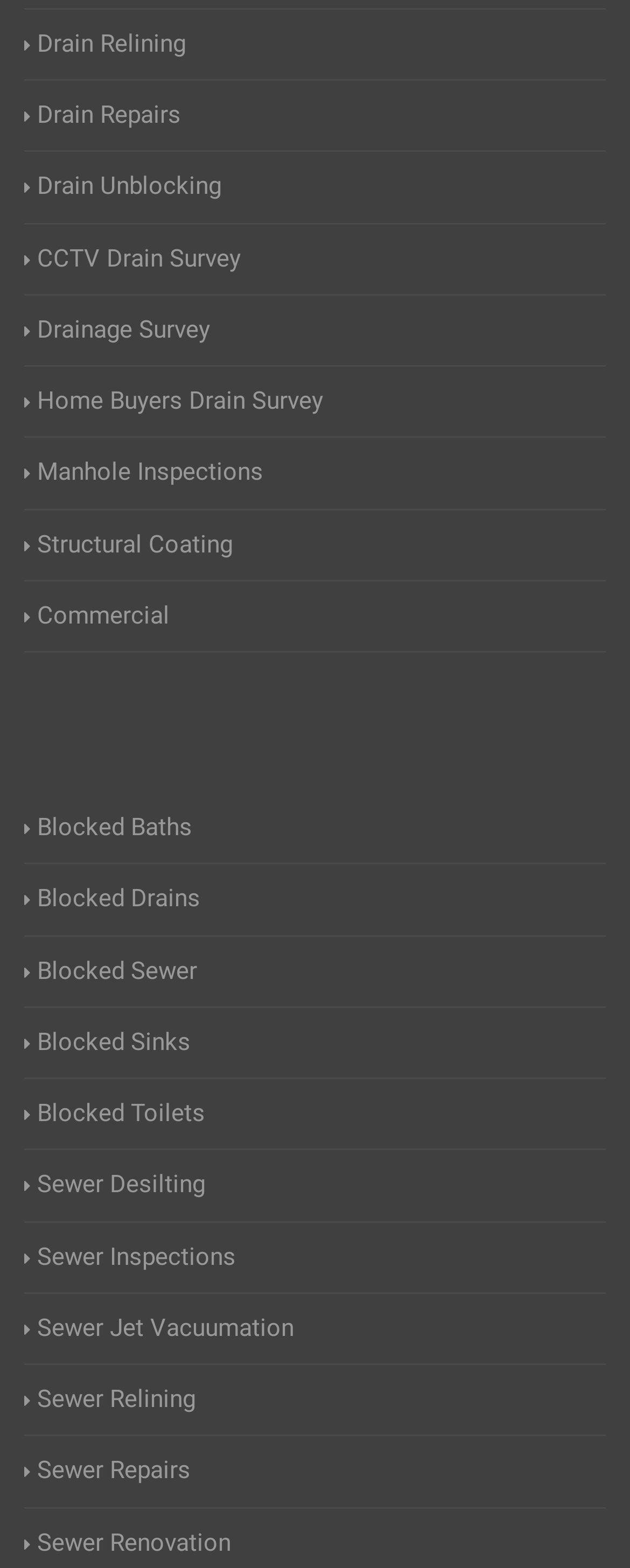Using the description: "Commercial", identify the bounding box of the corresponding UI element in the screenshot.

[0.038, 0.381, 0.269, 0.405]